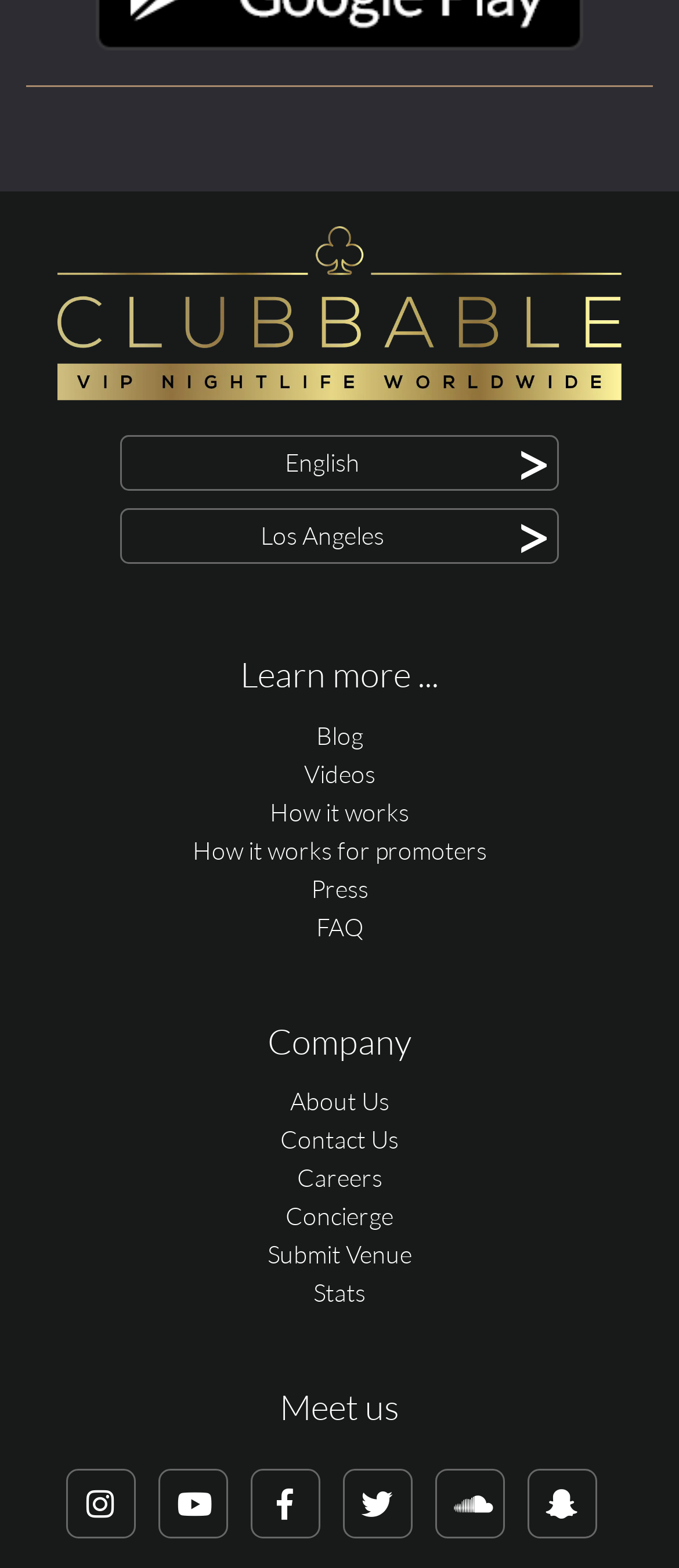Please look at the image and answer the question with a detailed explanation: What is the copyright year range?

The copyright year range is '2016-2024', which is mentioned at the bottom of the webpage as part of the footer section.